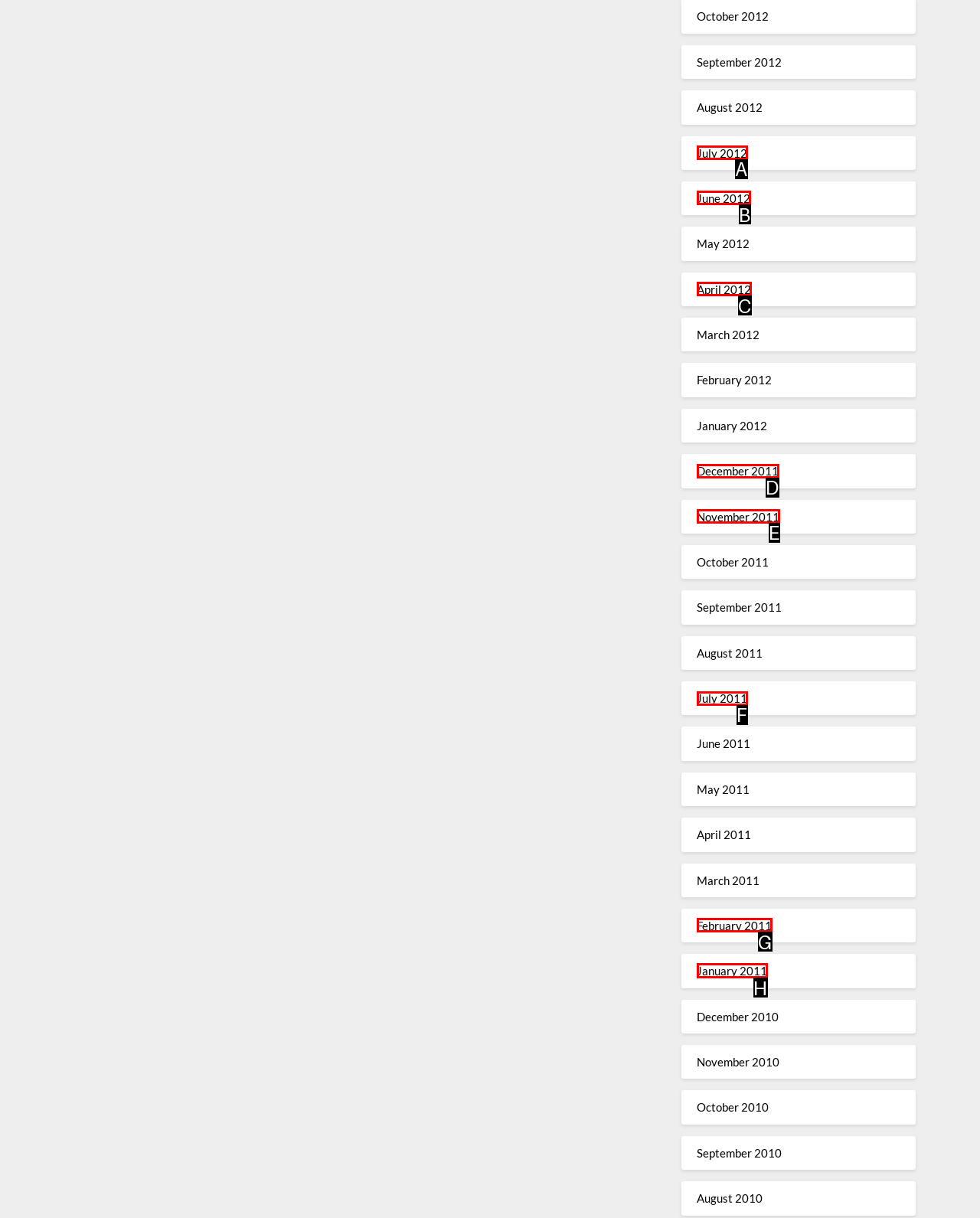Choose the HTML element that needs to be clicked for the given task: view January 2011 Respond by giving the letter of the chosen option.

H